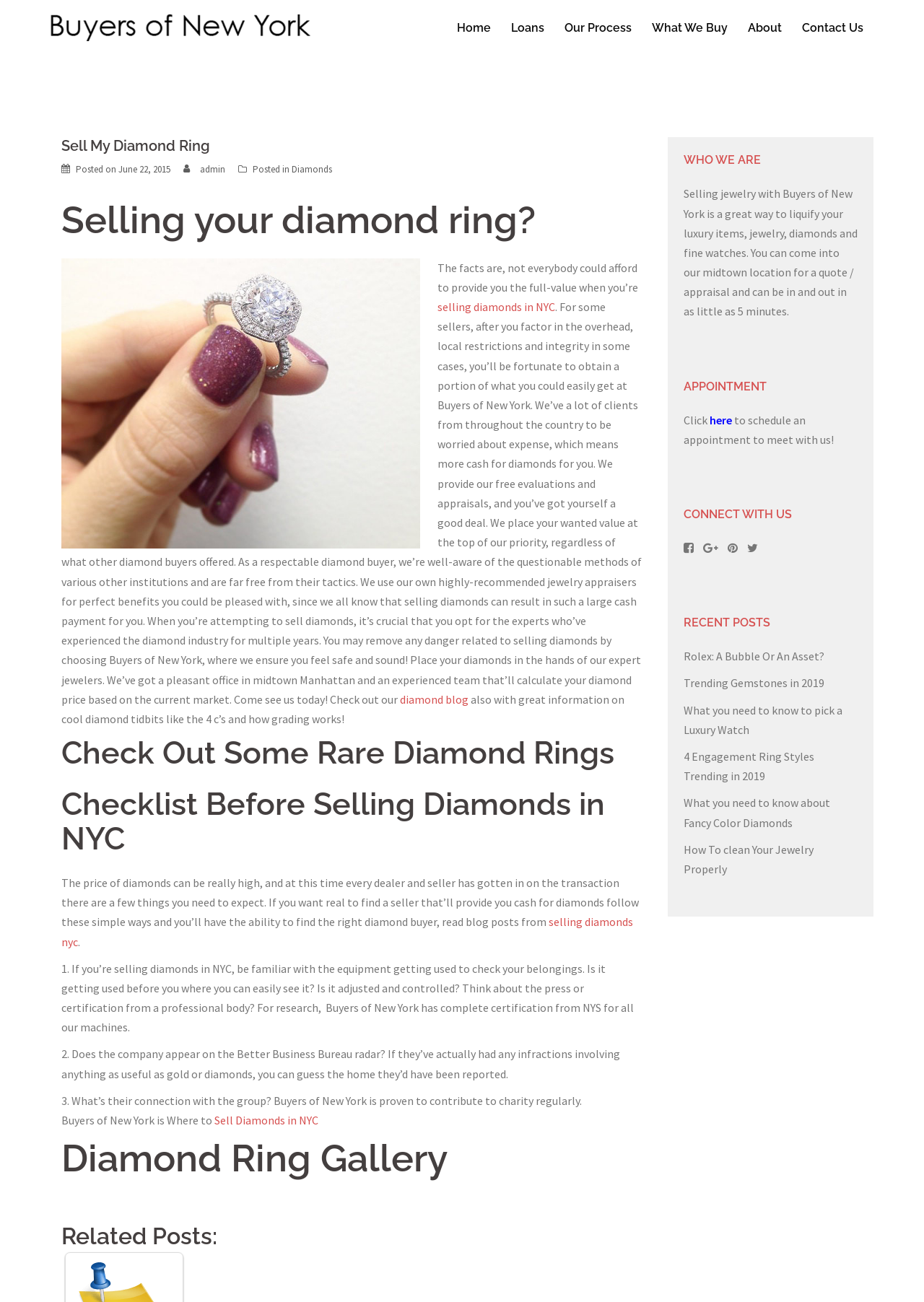Offer an in-depth caption of the entire webpage.

This webpage is about selling diamond rings, specifically with Buyers of New York. At the top, there is a logo and a navigation menu with links to "Home", "Loans", "Our Process", "What We Buy", "About", and "Contact Us". Below the navigation menu, there is a header section with a heading "Sell My Diamond Ring" and a subheading "Posted on June 22, 2015" with a link to the author "admin". 

The main content area is divided into several sections. The first section has a heading "Selling your diamond ring?" and an image related to selling diamond rings. The text in this section explains the benefits of selling diamonds to Buyers of New York, including getting a good deal and avoiding questionable methods used by other institutions. There is also a link to a "diamond blog" with information on cool diamond tidbits.

The next section has a heading "Check Out Some Rare Diamond Rings" followed by a section with a heading "Checklist Before Selling Diamonds in NYC". This section provides tips on how to find a reputable diamond buyer, including checking the equipment used to evaluate diamonds, researching the company's reputation, and looking for charity involvement.

Further down, there is a section with a heading "Diamond Ring Gallery" and another section with a heading "Related Posts" that lists several blog posts related to diamonds and jewelry.

On the right side of the page, there is a complementary section with several headings, including "WHO WE ARE", "APPOINTMENT", "CONNECT WITH US", and "RECENT POSTS". The "WHO WE ARE" section explains that Buyers of New York is a place to sell jewelry, diamonds, and fine watches. The "APPOINTMENT" section allows users to schedule an appointment to meet with the company. The "CONNECT WITH US" section provides links to social media platforms, and the "RECENT POSTS" section lists several recent blog posts related to jewelry and diamonds.